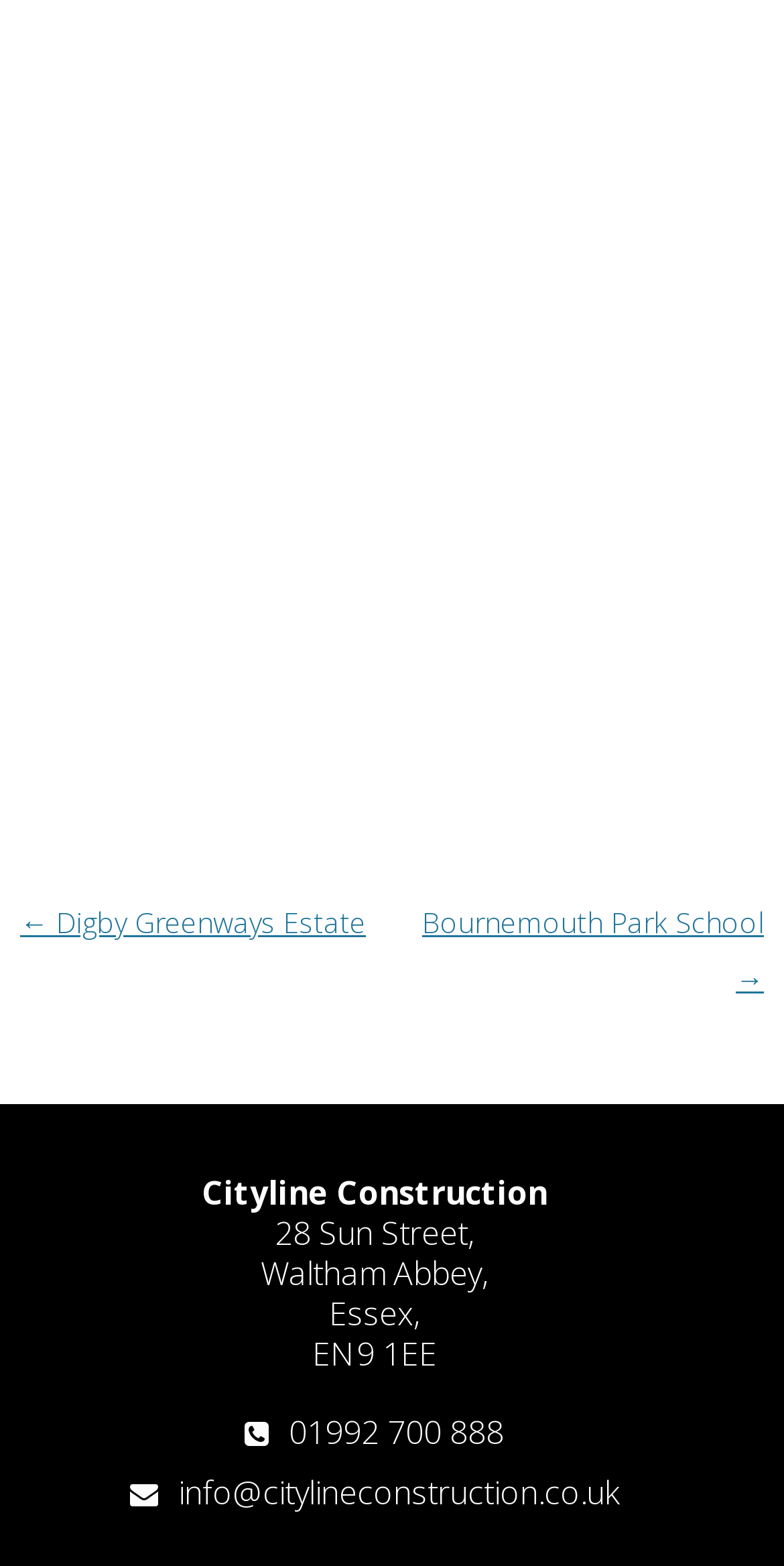What is the company name?
With the help of the image, please provide a detailed response to the question.

The company name can be found in the StaticText element with the text 'Cityline Construction' located at [0.257, 0.748, 0.698, 0.776].